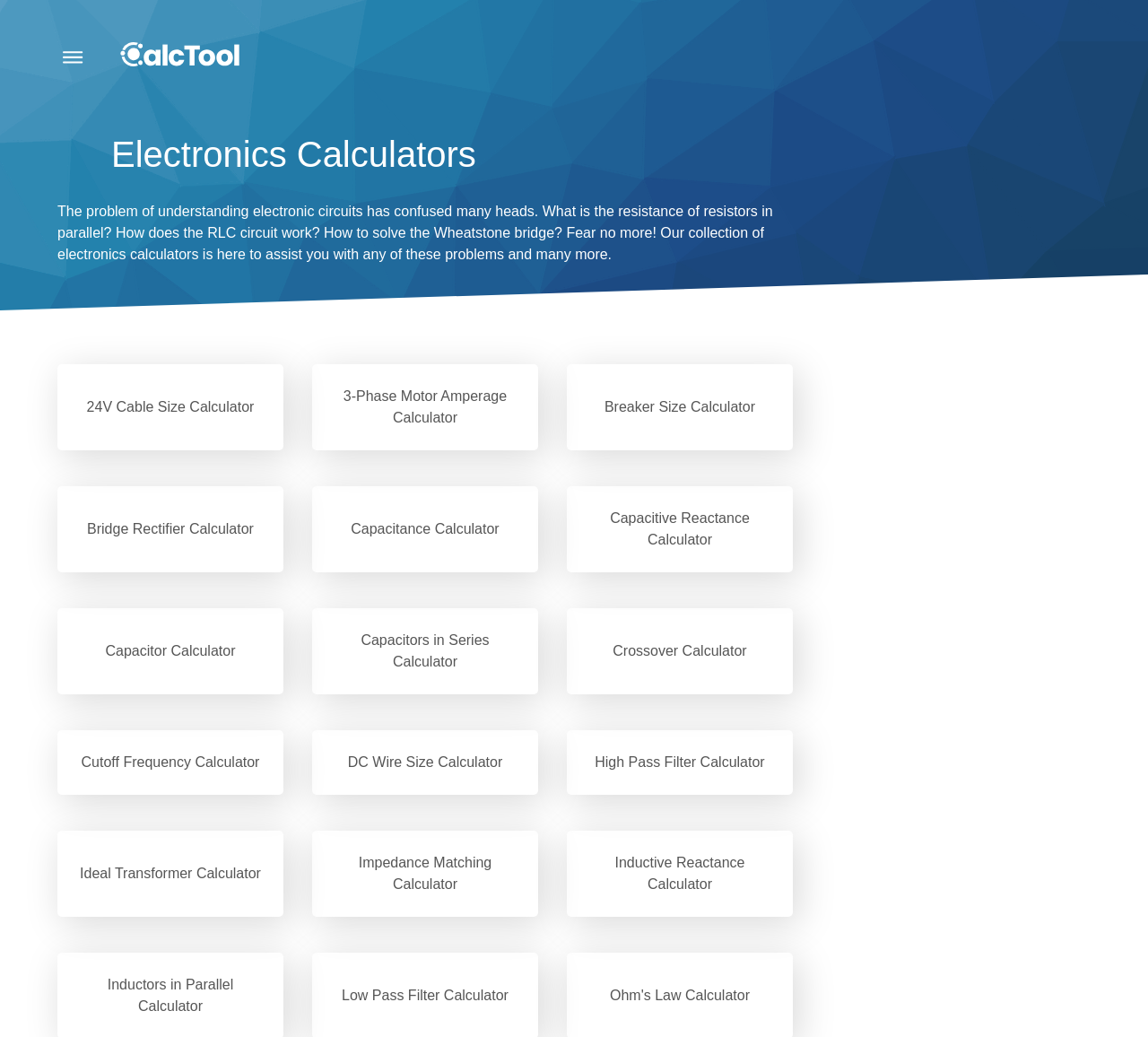Answer the question with a brief word or phrase:
Is there an image on the webpage that serves as a background?

Yes